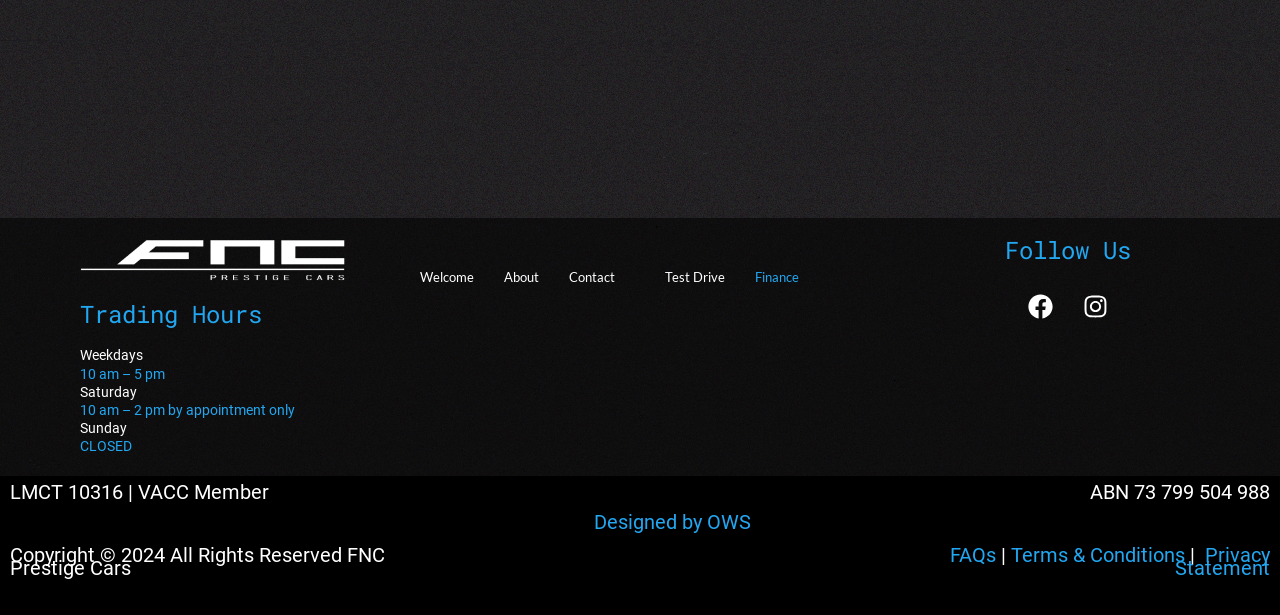Show the bounding box coordinates for the HTML element described as: "Designed by OWS".

[0.464, 0.829, 0.587, 0.868]